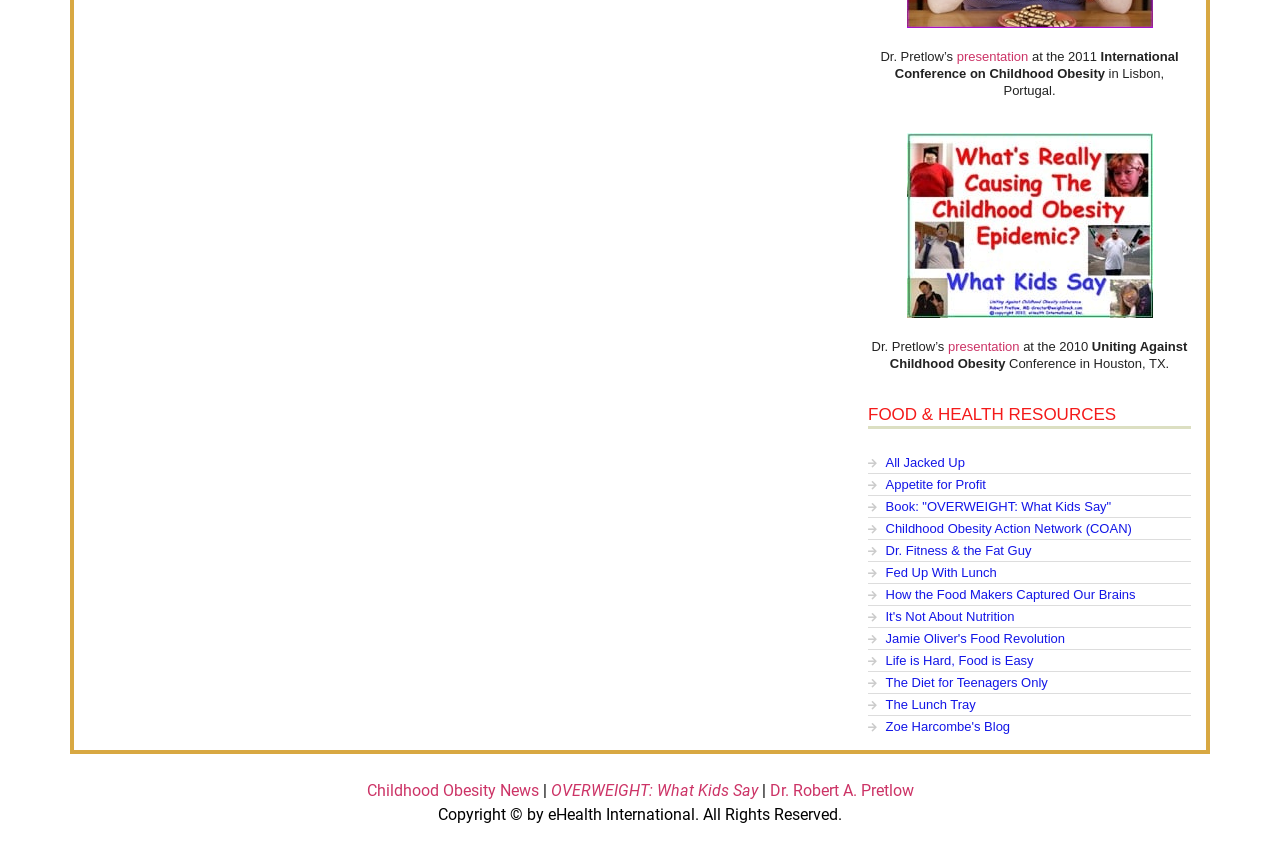How many links are listed under FOOD & HEALTH RESOURCES?
Answer the question in a detailed and comprehensive manner.

I counted the number of link elements under the 'FOOD & HEALTH RESOURCES' heading and found 13 links, including 'All Jacked Up', 'Appetite for Profit', and so on.